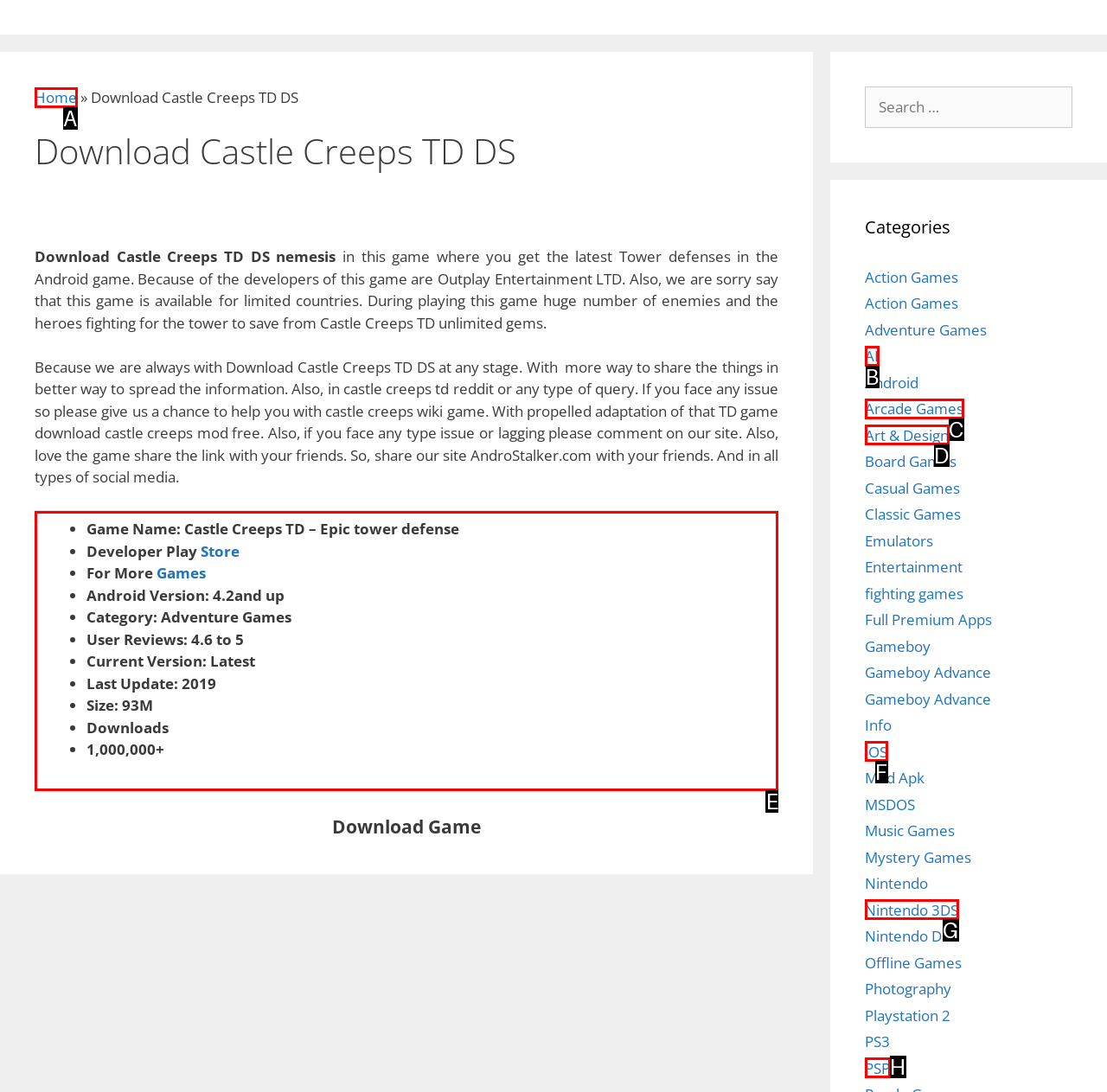Tell me which one HTML element I should click to complete the following task: Check game details Answer with the option's letter from the given choices directly.

E